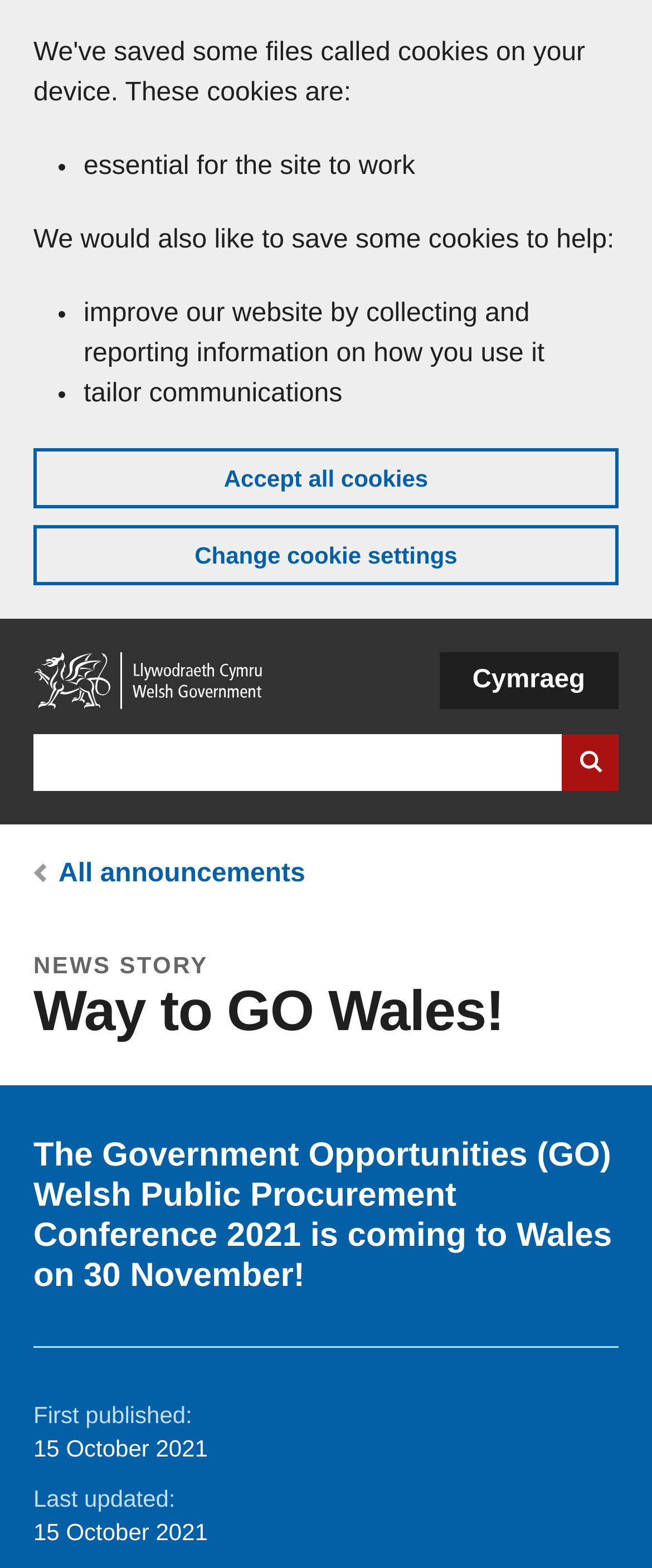Please locate the bounding box coordinates for the element that should be clicked to achieve the following instruction: "Go to the home page". Ensure the coordinates are given as four float numbers between 0 and 1, i.e., [left, top, right, bottom].

[0.051, 0.416, 0.41, 0.452]